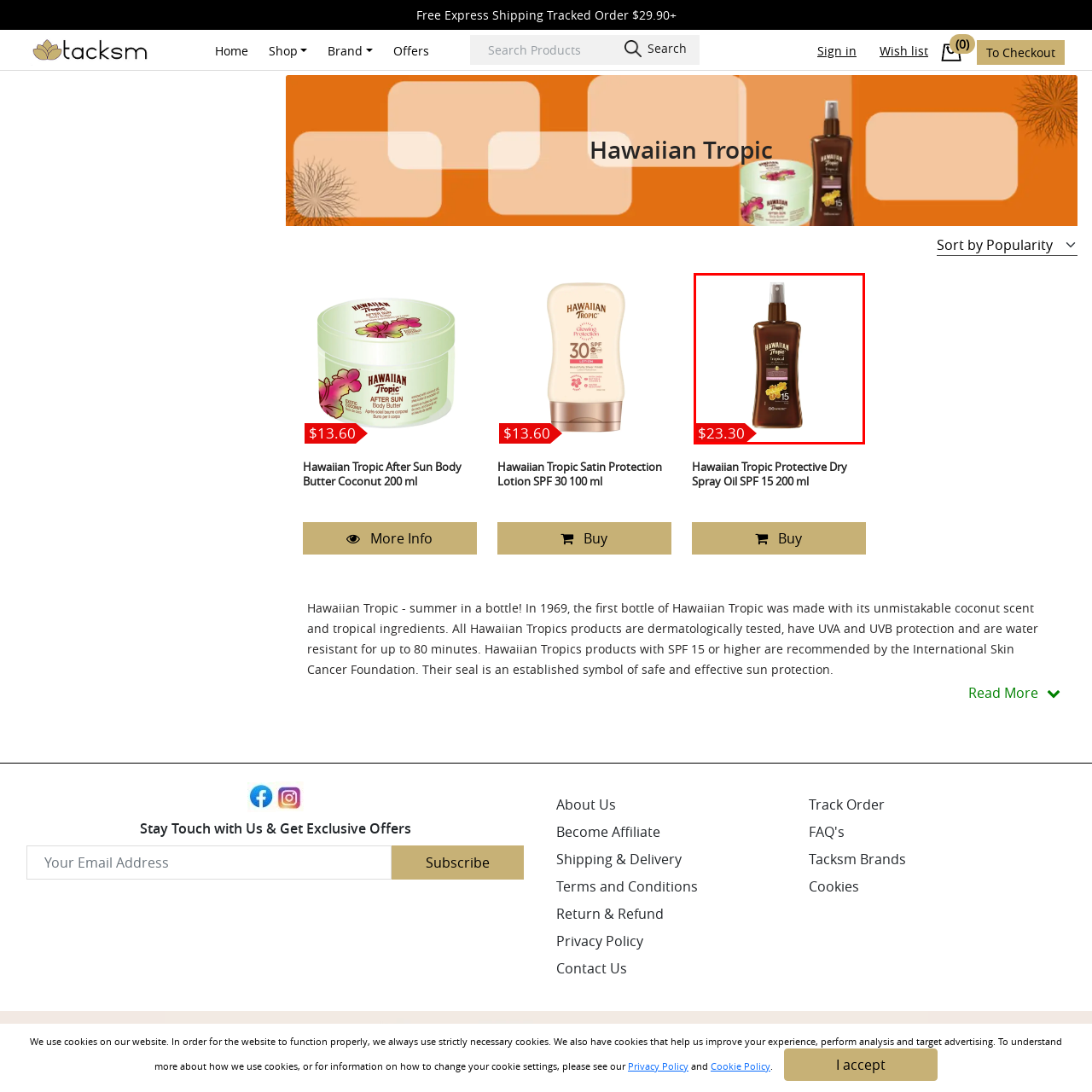What is the price of the Hawaiian Tropic Protective Dry Spray Oil?
Study the image surrounded by the red bounding box and answer the question comprehensively, based on the details you see.

The price of the Hawaiian Tropic Protective Dry Spray Oil is prominently displayed at the bottom left corner of the image, which is $23.30, indicating that it is a premium product.